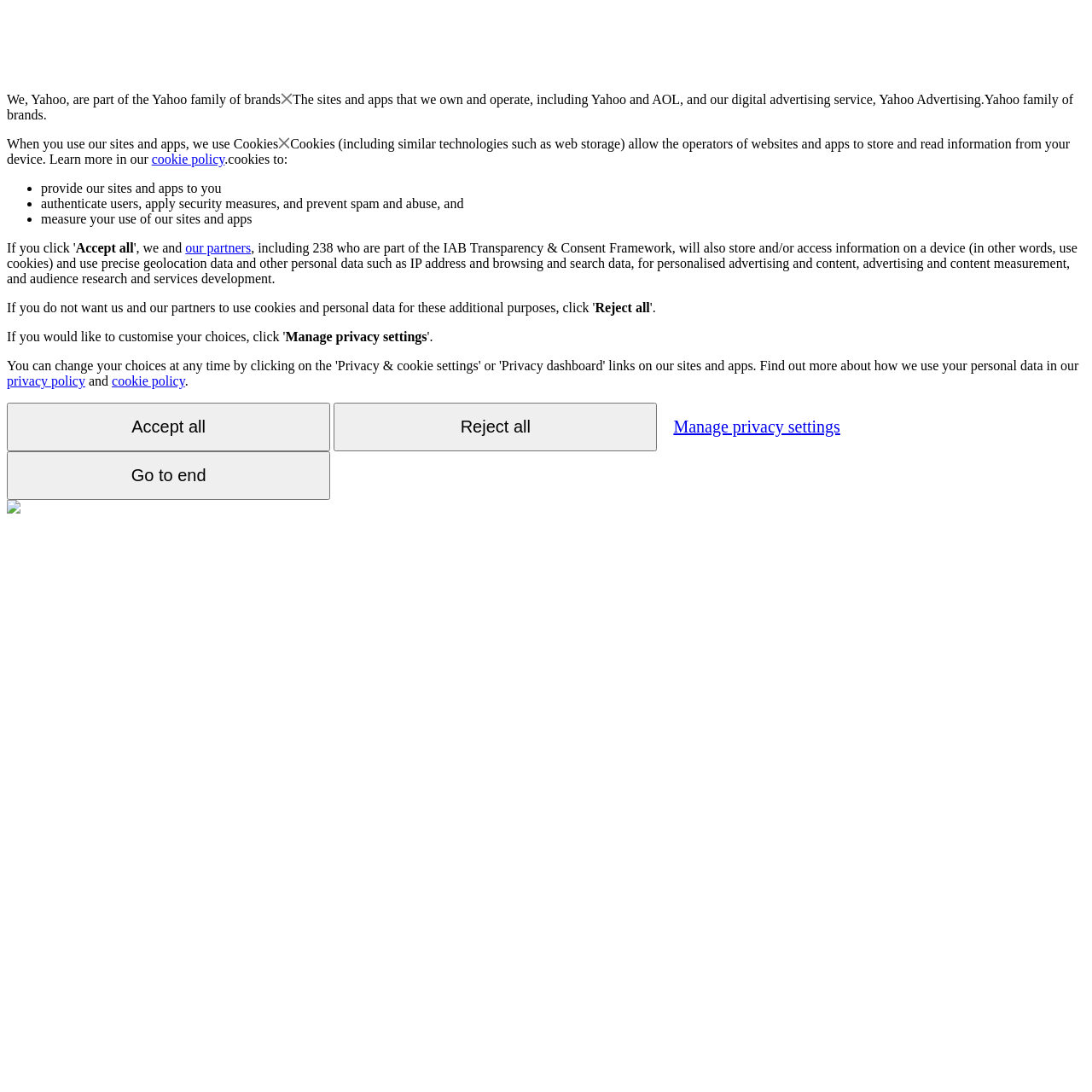What is Yahoo part of?
Please provide a detailed and thorough answer to the question.

Based on the text 'We, Yahoo, are part of the Yahoo family of brands', it is clear that Yahoo is part of the Yahoo family of brands.